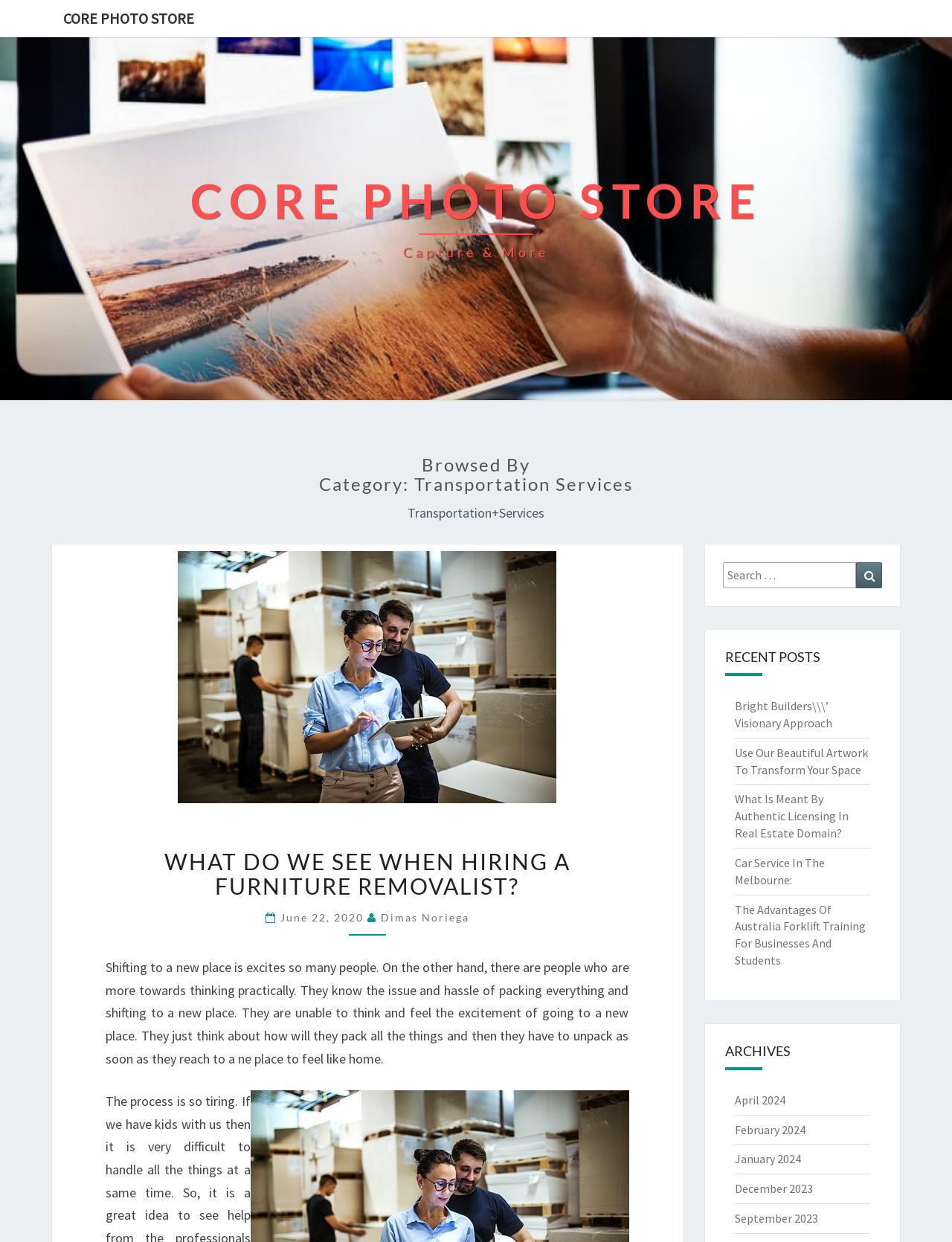Identify and provide the title of the webpage.

CORE PHOTO STORE